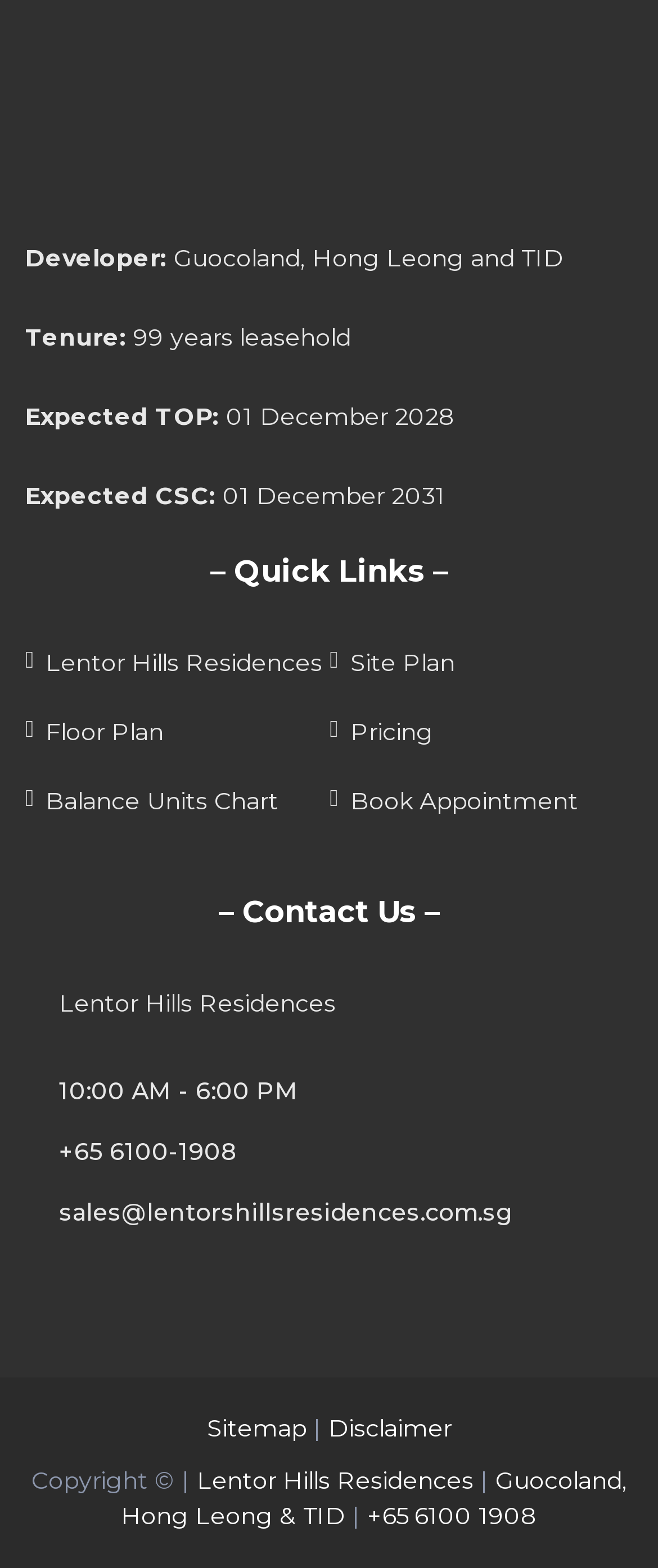Please provide a one-word or phrase answer to the question: 
What is the link to the site plan of Lentor Hills Residences?

Site Plan